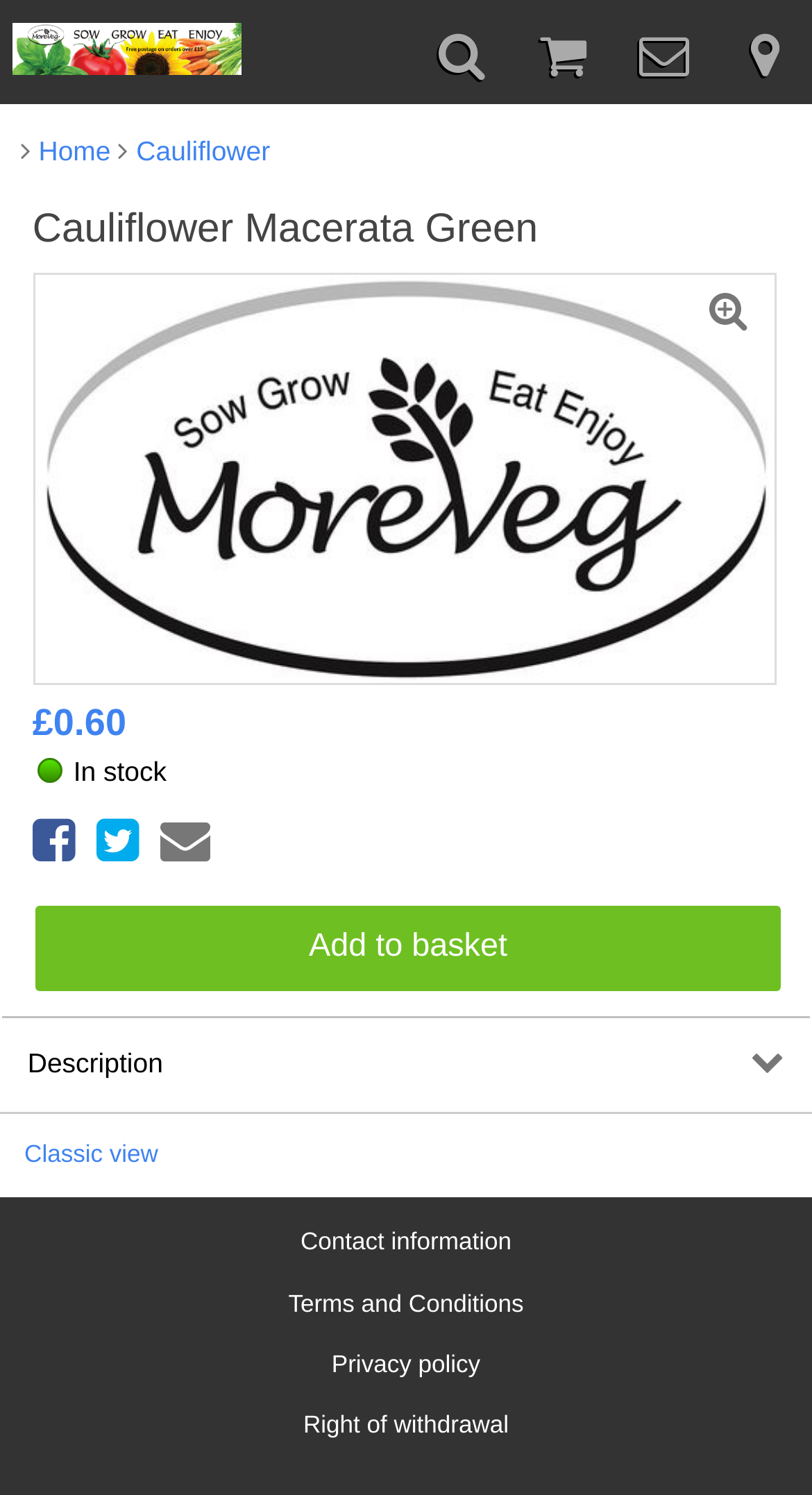What can you do with the product?
Look at the image and provide a short answer using one word or a phrase.

Add to basket